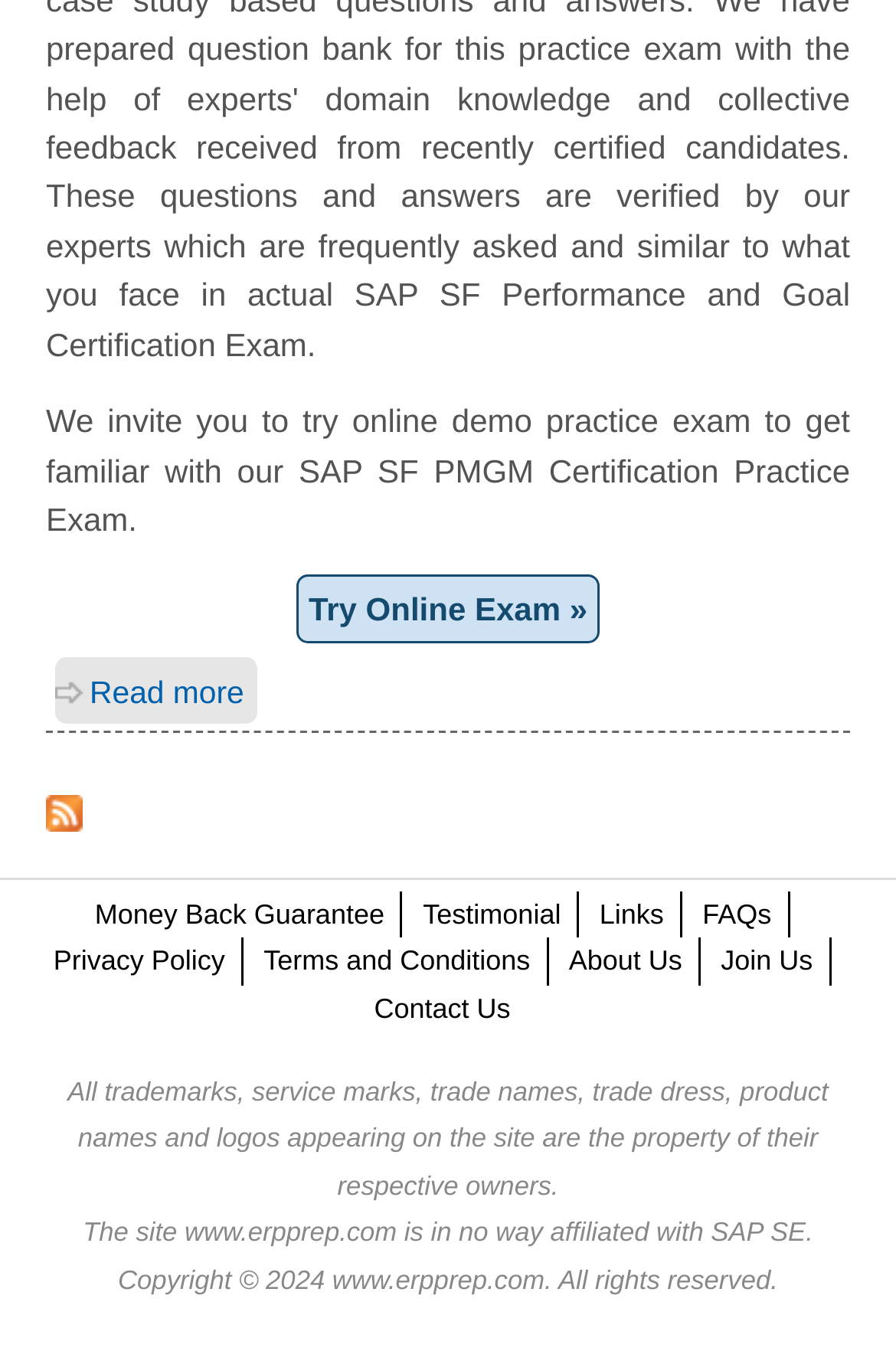Can you specify the bounding box coordinates for the region that should be clicked to fulfill this instruction: "View Money Back Guarantee".

[0.106, 0.665, 0.429, 0.689]